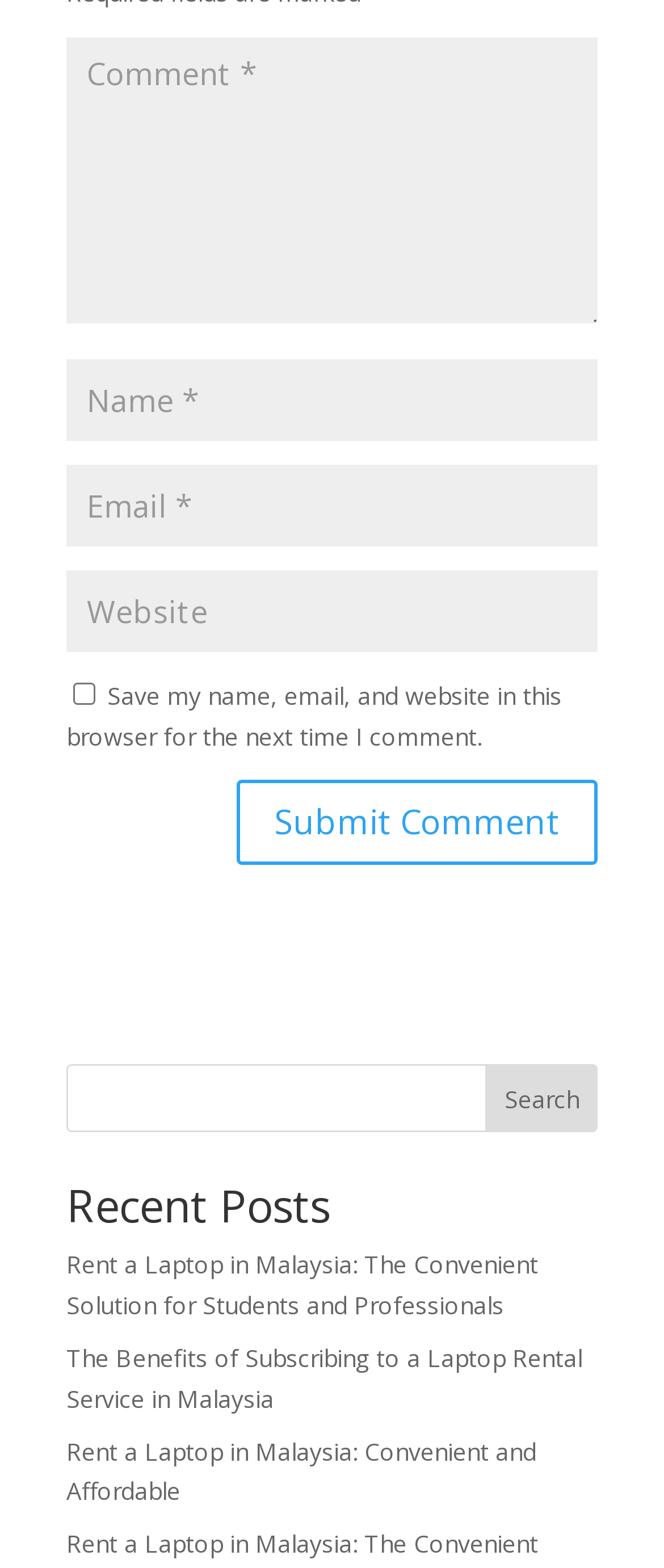Find the bounding box coordinates for the area that should be clicked to accomplish the instruction: "Search for something".

[0.1, 0.679, 0.9, 0.723]